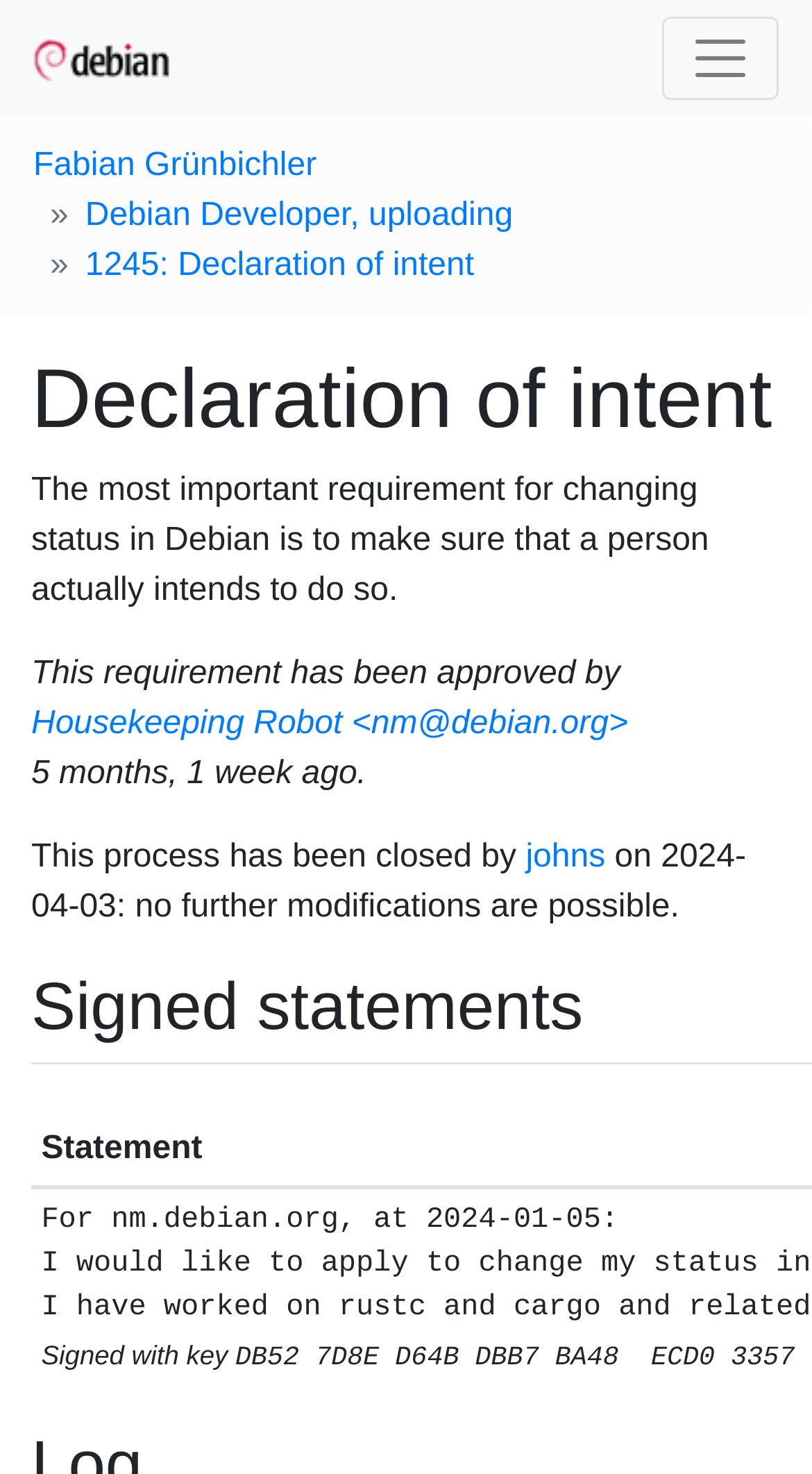Who closed the process on 2024-04-03?
Based on the image, answer the question in a detailed manner.

The static text at coordinates [0.038, 0.569, 0.647, 0.593] states that the process has been closed by 'johns' on 2024-04-03.